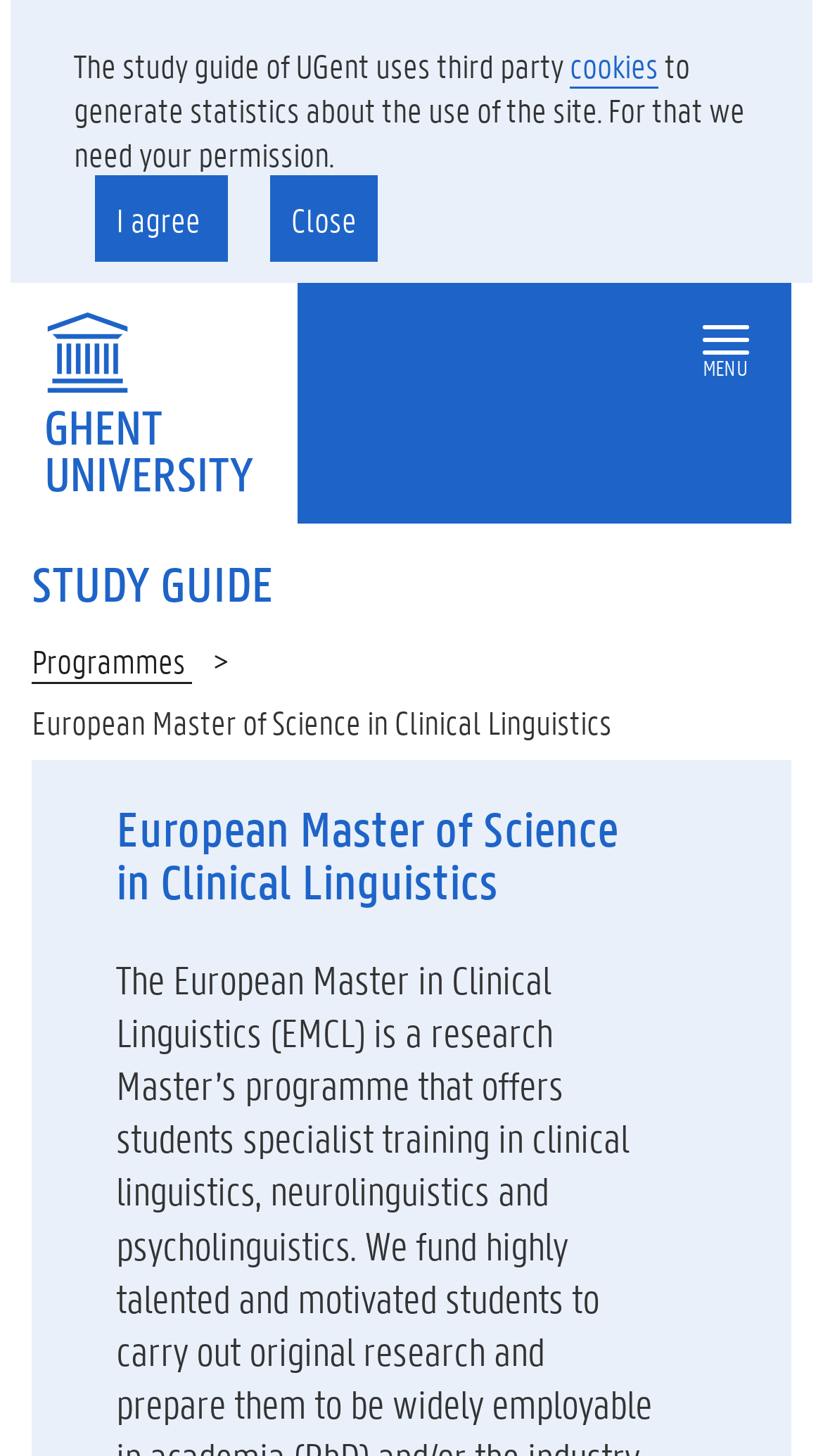Answer this question in one word or a short phrase: What is the name of the programme?

European Master of Science in Clinical Linguistics